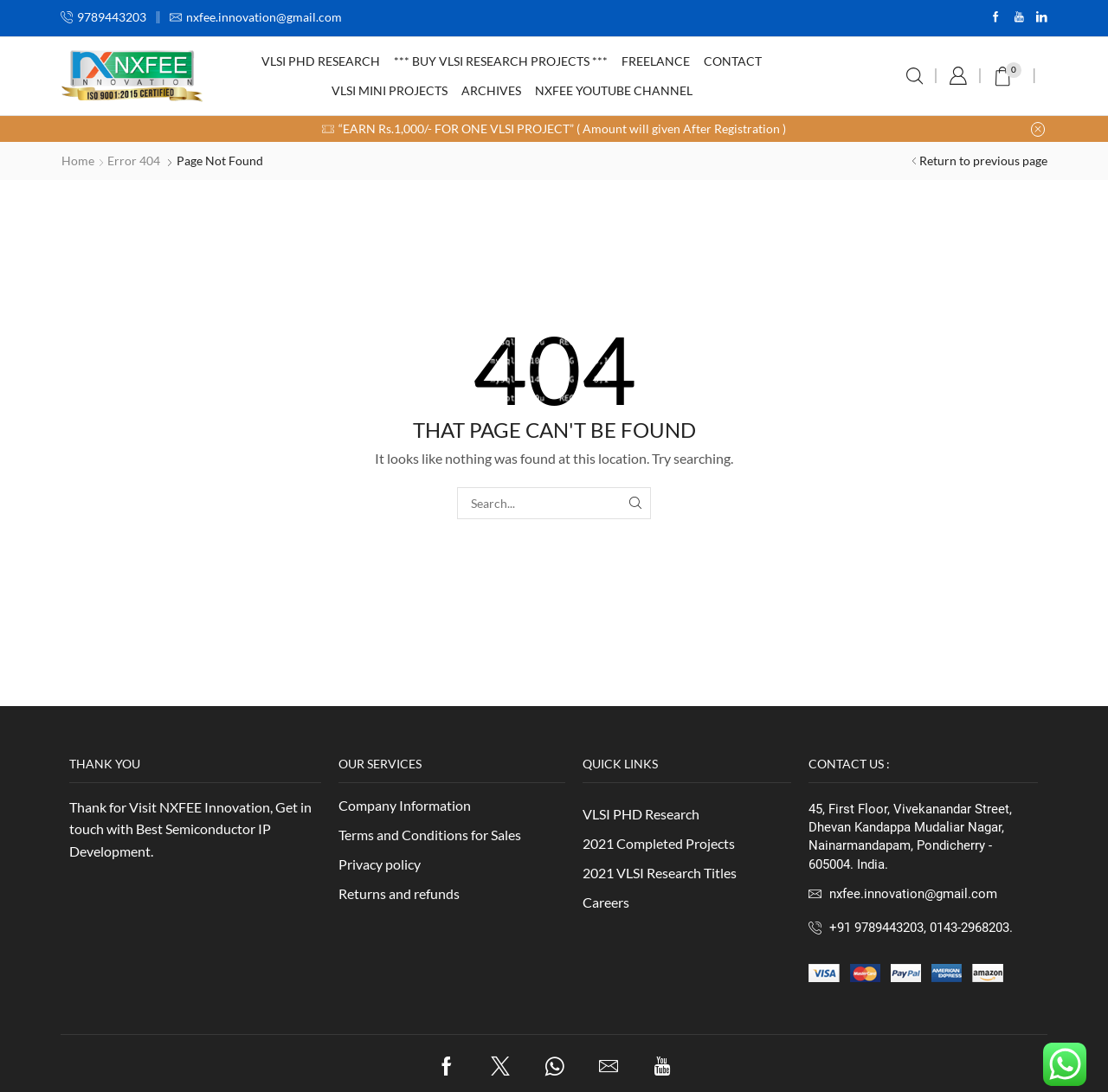Please extract the title of the webpage.

Page Not Found